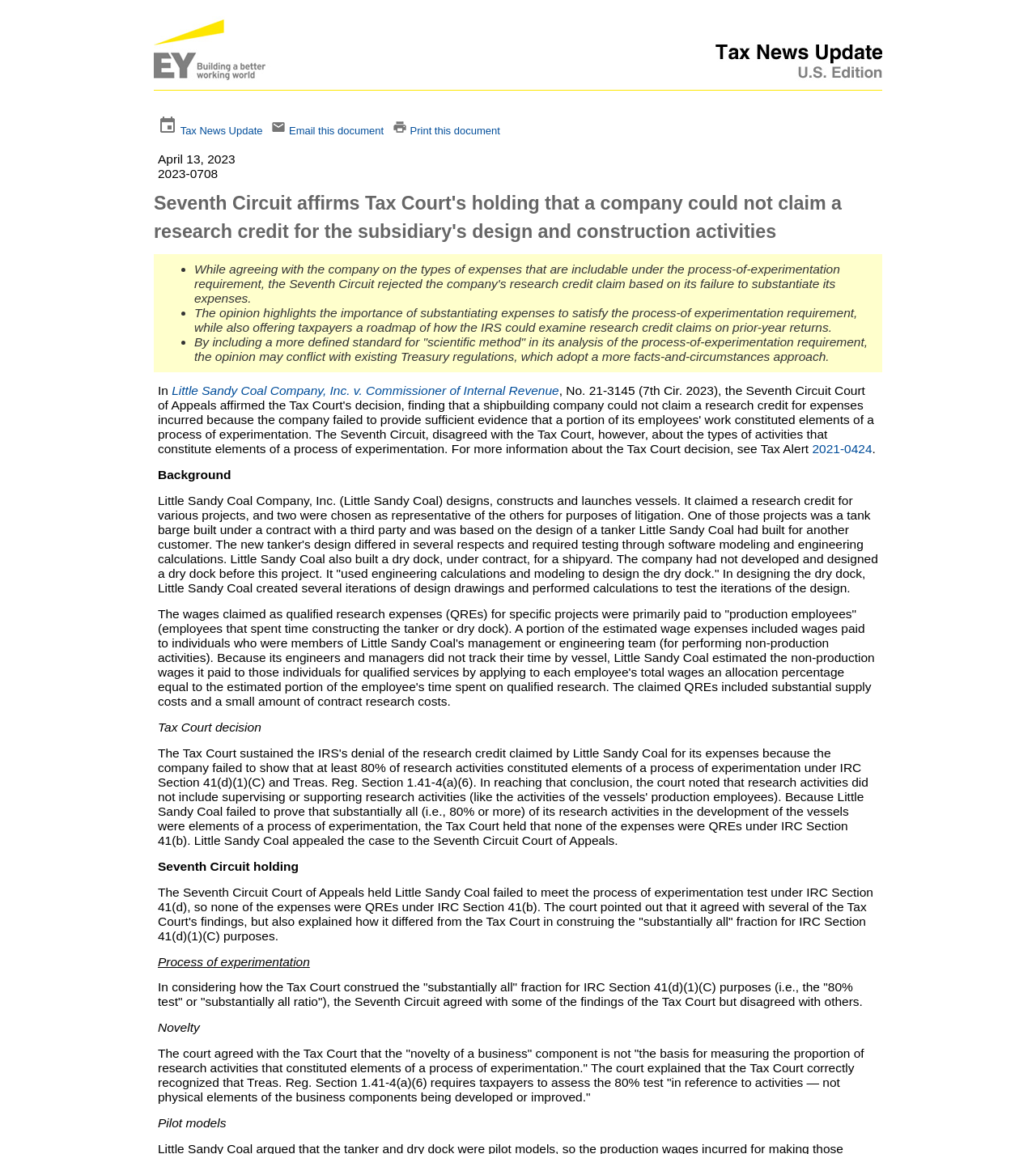Specify the bounding box coordinates of the region I need to click to perform the following instruction: "View the 'Background' section". The coordinates must be four float numbers in the range of 0 to 1, i.e., [left, top, right, bottom].

[0.152, 0.405, 0.223, 0.417]